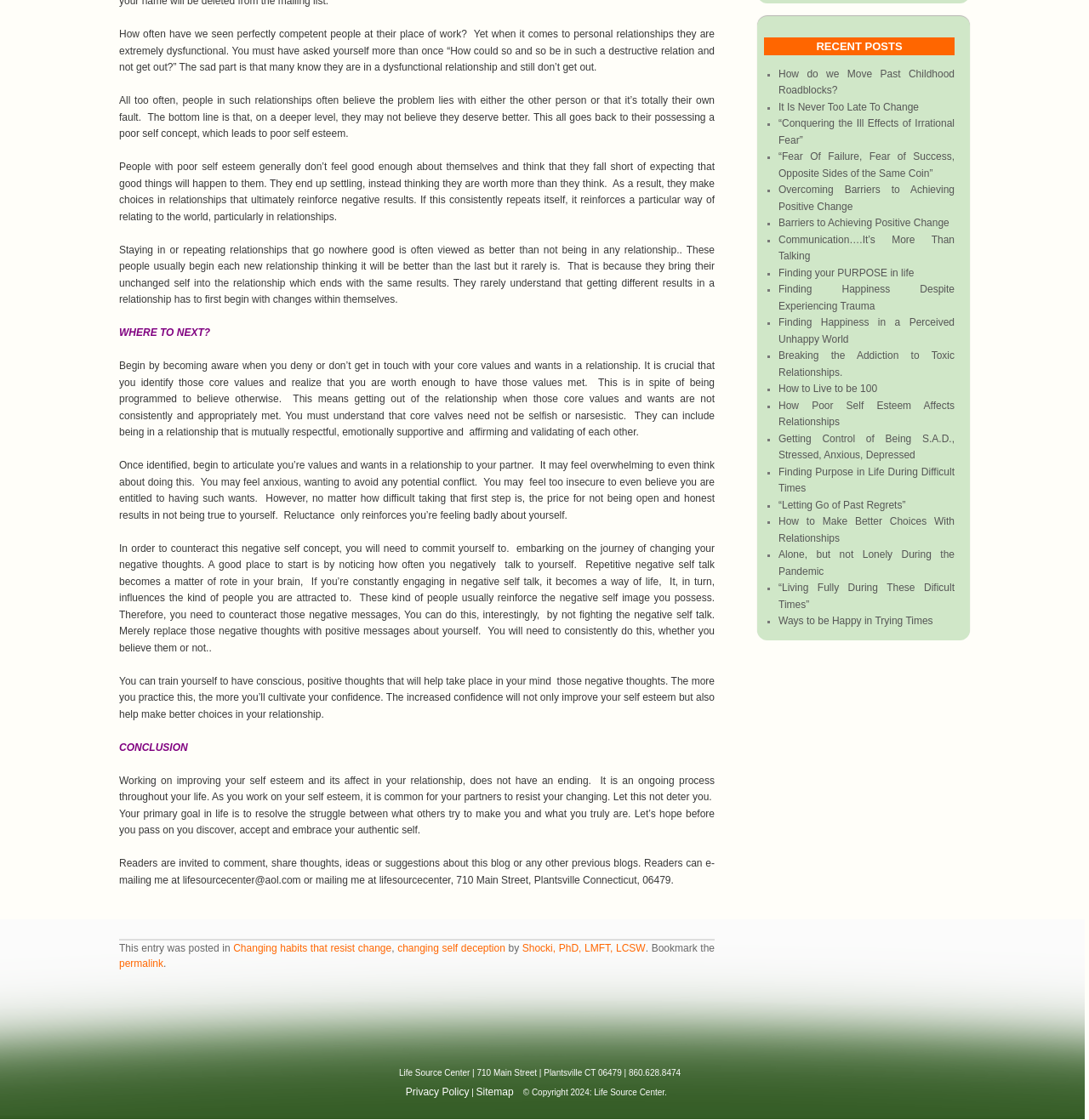Identify and provide the bounding box coordinates of the UI element described: "Finding Happiness Despite Experiencing Trauma". The coordinates should be formatted as [left, top, right, bottom], with each number being a float between 0 and 1.

[0.715, 0.253, 0.877, 0.279]